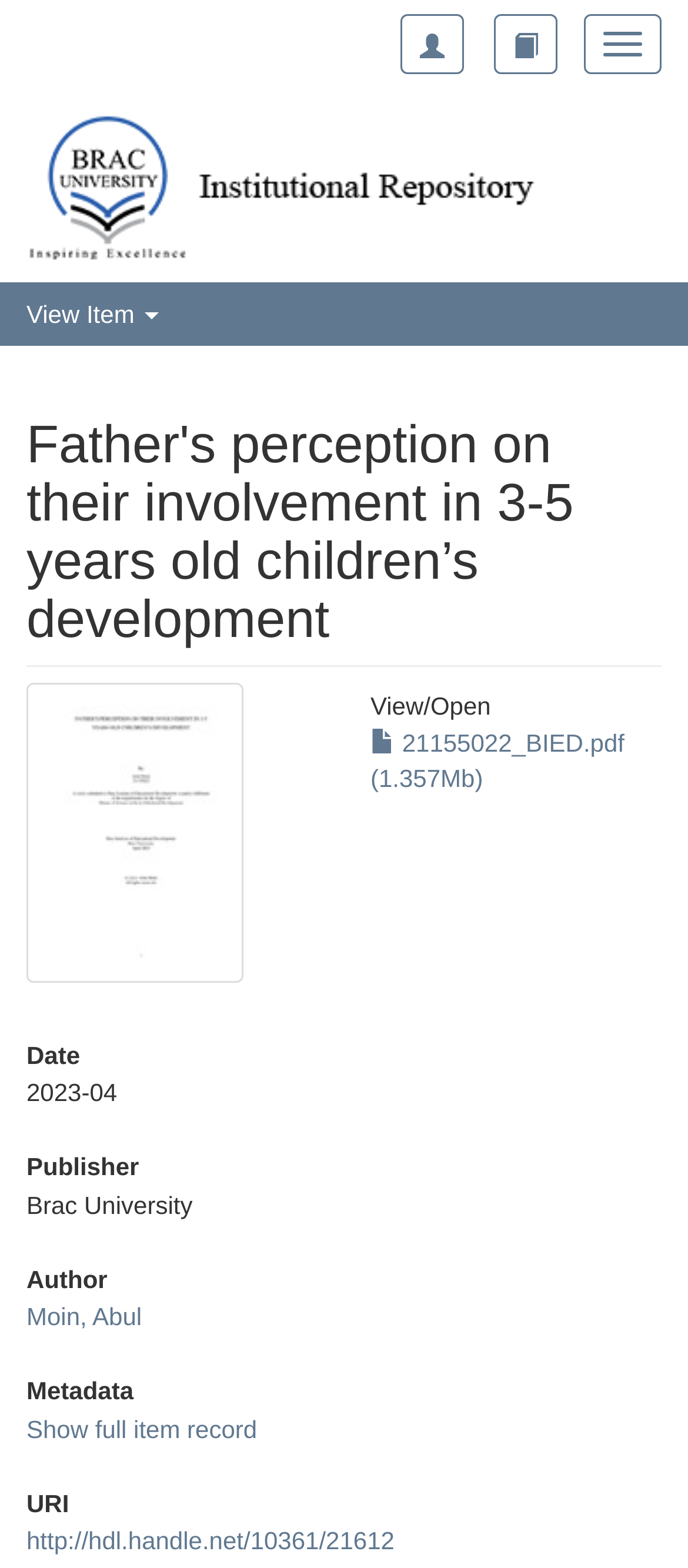Create a full and detailed caption for the entire webpage.

This webpage is about a research paper titled "Father's perception on their involvement in 3-5 years old children’s development". At the top right corner, there are three buttons for navigation. Below them, there is a link with an image on the left side, which takes up most of the width of the page. 

Underneath the link, there is a button labeled "View Item" on the left side. The title of the research paper is displayed prominently in a heading, spanning the entire width of the page. 

To the right of the title, there is a thumbnail image. Below the title, there is a heading "View/ Open" followed by a link to a PDF file with a size of 1.357Mb. 

On the left side, there are several headings and static text displaying metadata about the research paper, including the date "2023-04", publisher "Brac University", author "Moin, Abul", and a link to show the full item record. At the bottom, there is a heading "URI" followed by a link to the paper's URL.